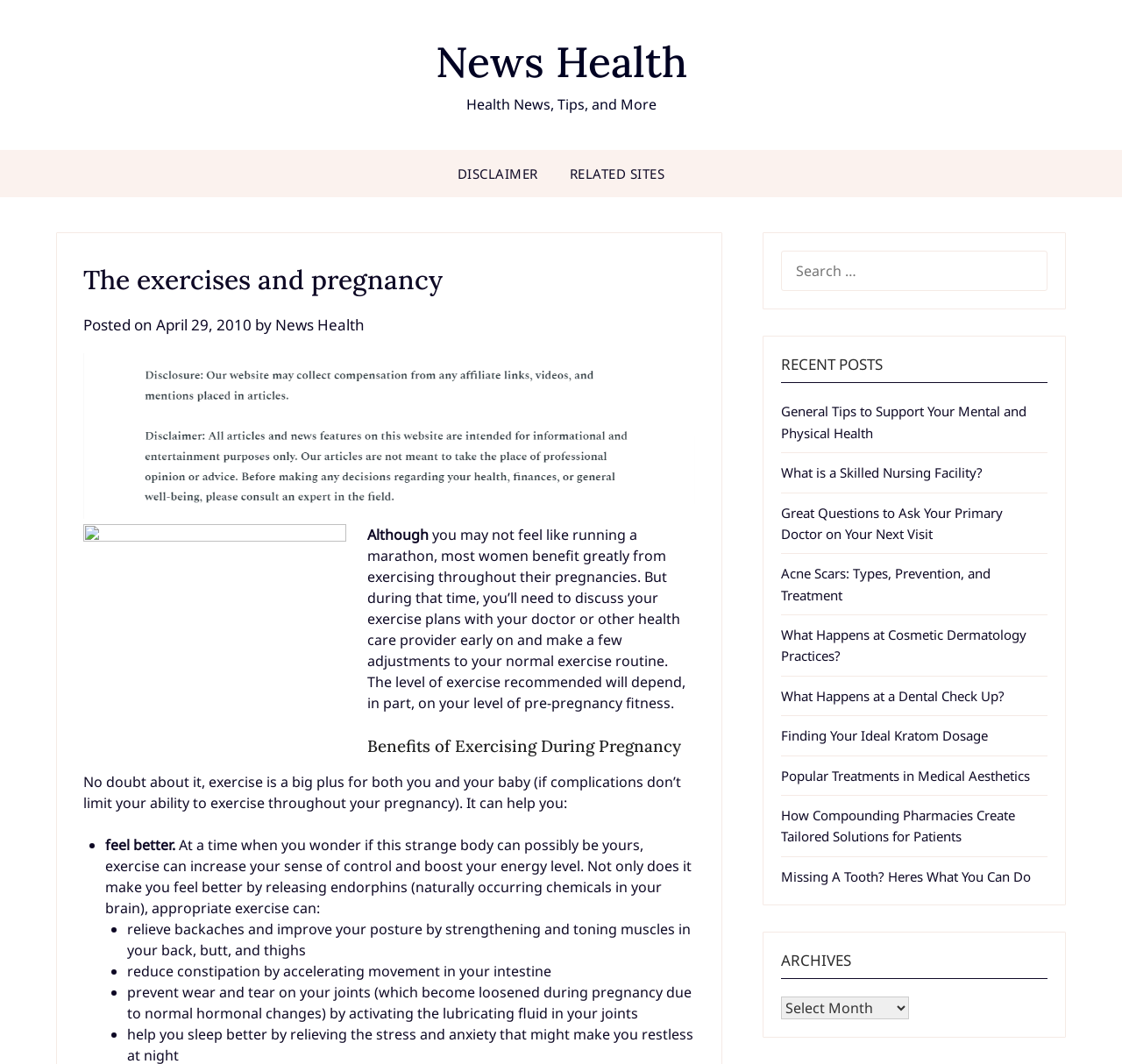Please find the bounding box coordinates of the element that needs to be clicked to perform the following instruction: "View recent posts". The bounding box coordinates should be four float numbers between 0 and 1, represented as [left, top, right, bottom].

[0.696, 0.334, 0.787, 0.352]